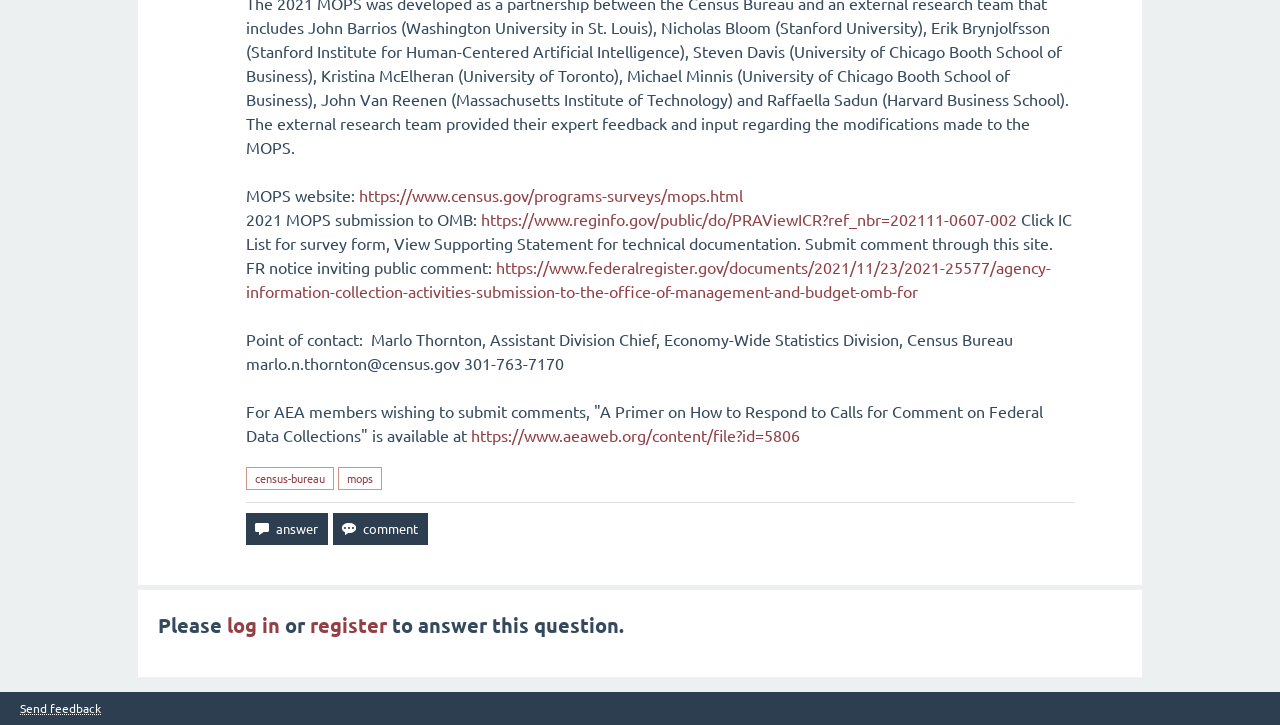Determine the bounding box coordinates of the element's region needed to click to follow the instruction: "Log in to answer the question". Provide these coordinates as four float numbers between 0 and 1, formatted as [left, top, right, bottom].

[0.177, 0.844, 0.219, 0.88]